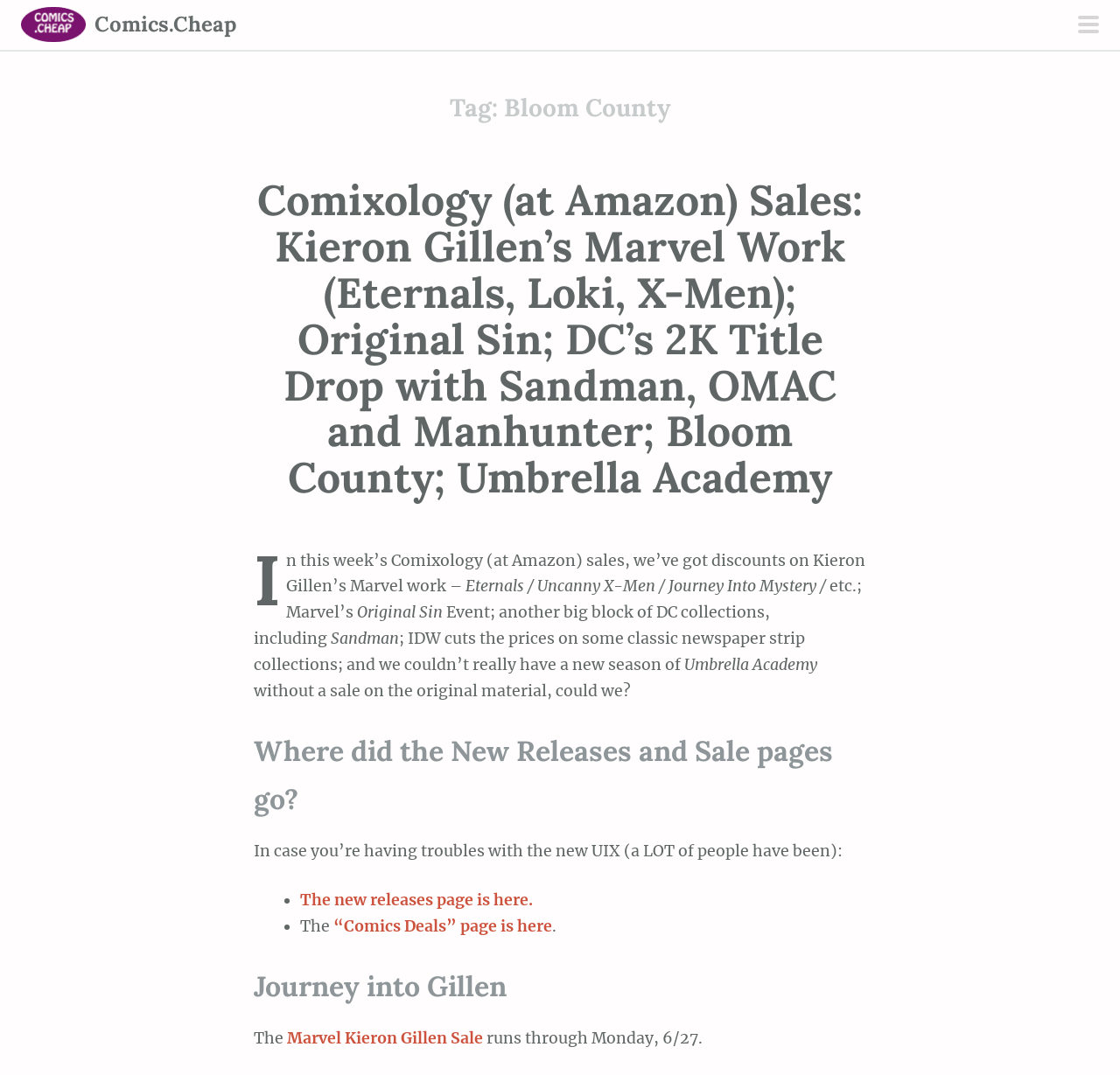What is the name of the website?
Refer to the image and answer the question using a single word or phrase.

Comics.Cheap